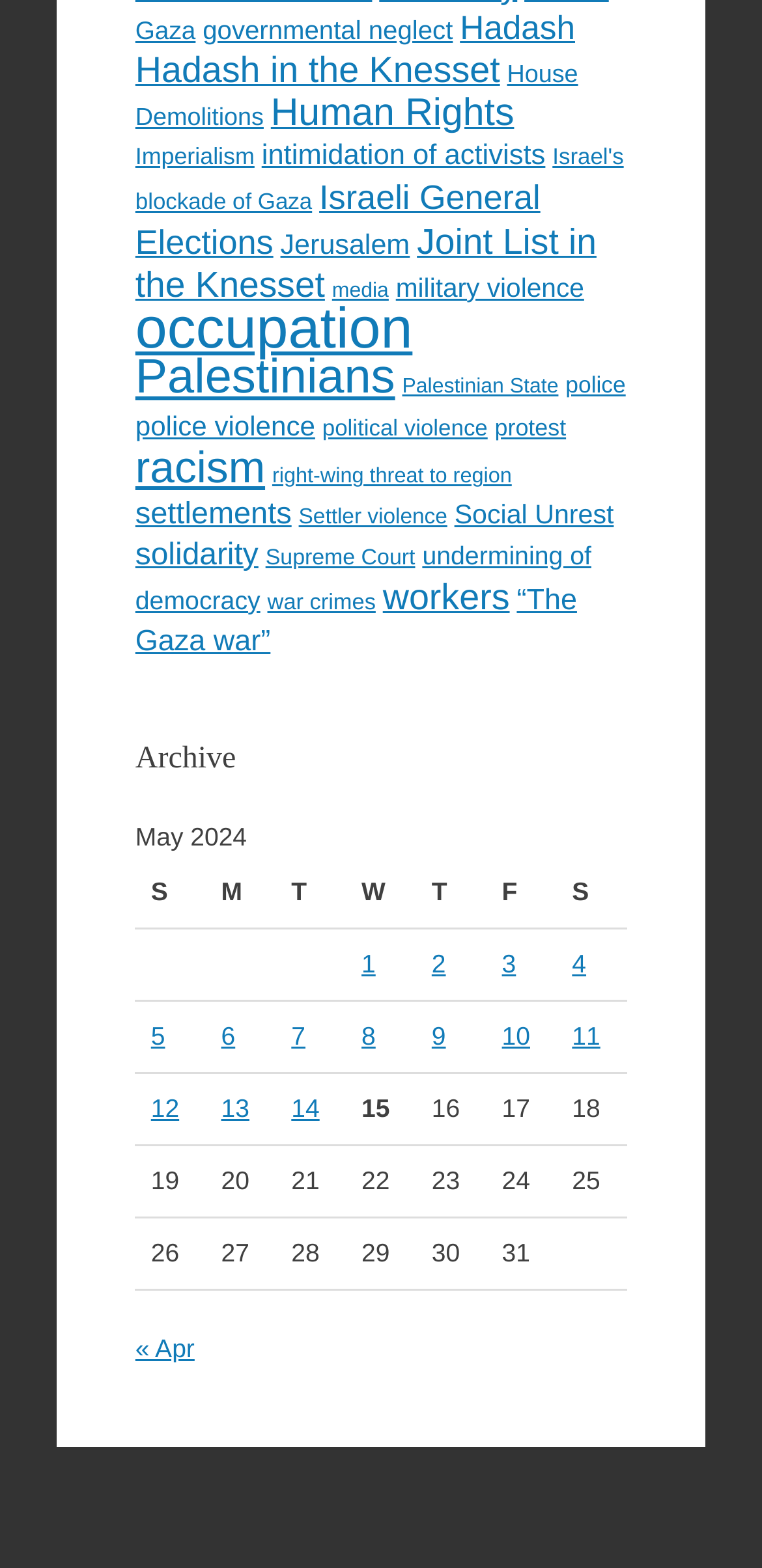Locate the bounding box coordinates of the clickable region to complete the following instruction: "Browse 'Archive'."

[0.178, 0.472, 0.822, 0.497]